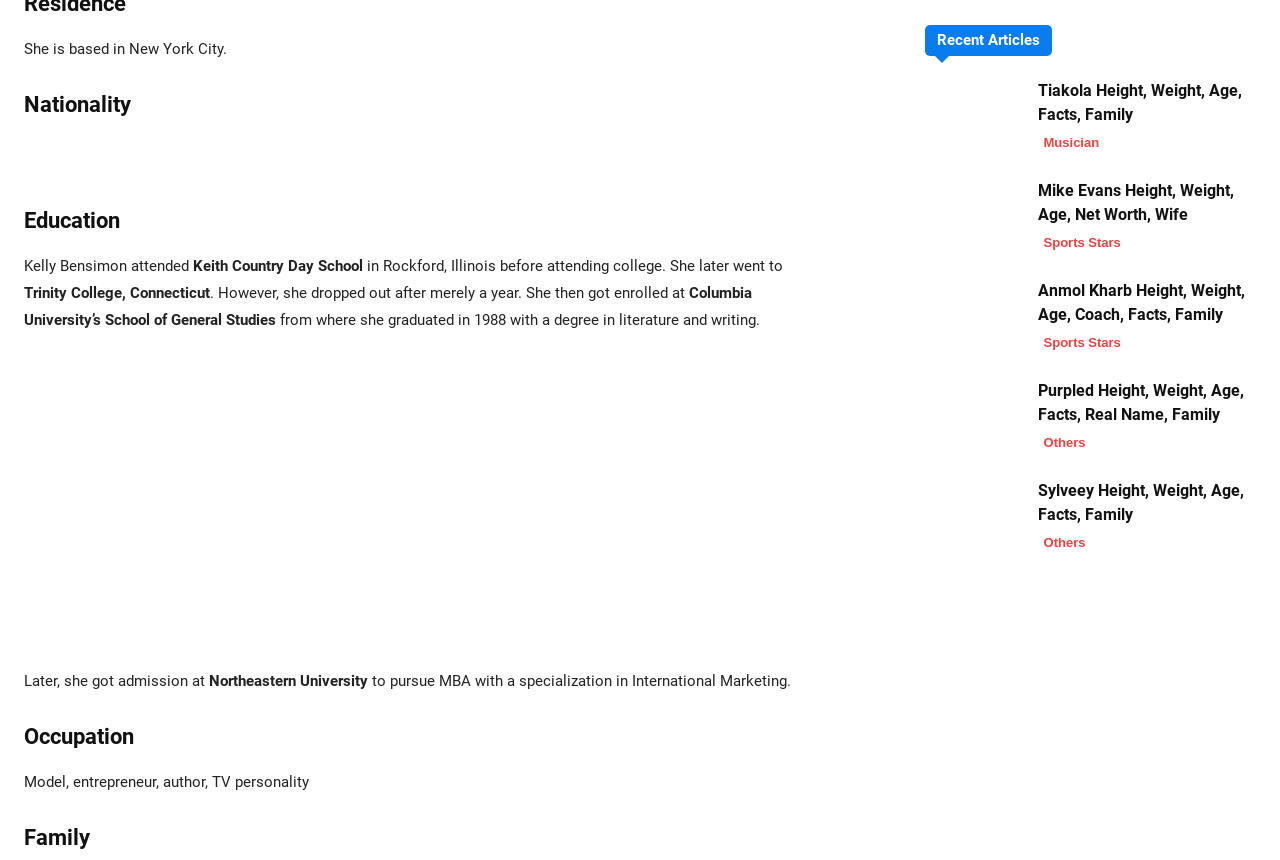What are the categories of articles listed on the webpage?
Answer the question with a detailed and thorough explanation.

The answer can be found in the section 'Recent Articles' where there are links to various articles categorized under 'Sports Stars' and 'Others'.